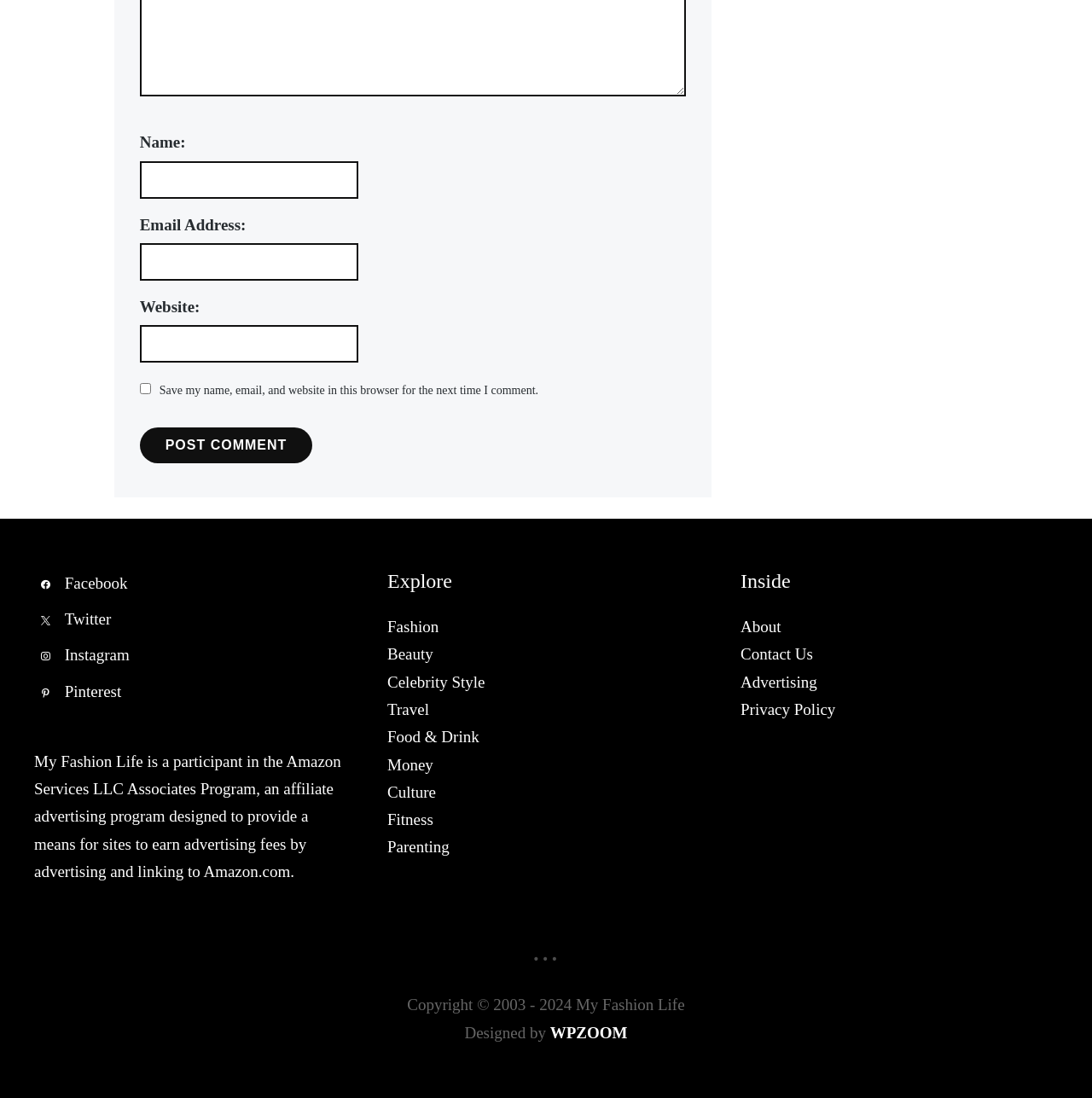Use the information in the screenshot to answer the question comprehensively: What is the purpose of the checkbox?

The checkbox is located below the 'Website:' textbox and is labeled 'Save my name, email, and website in this browser for the next time I comment.' This suggests that its purpose is to save the user's comment information for future use.